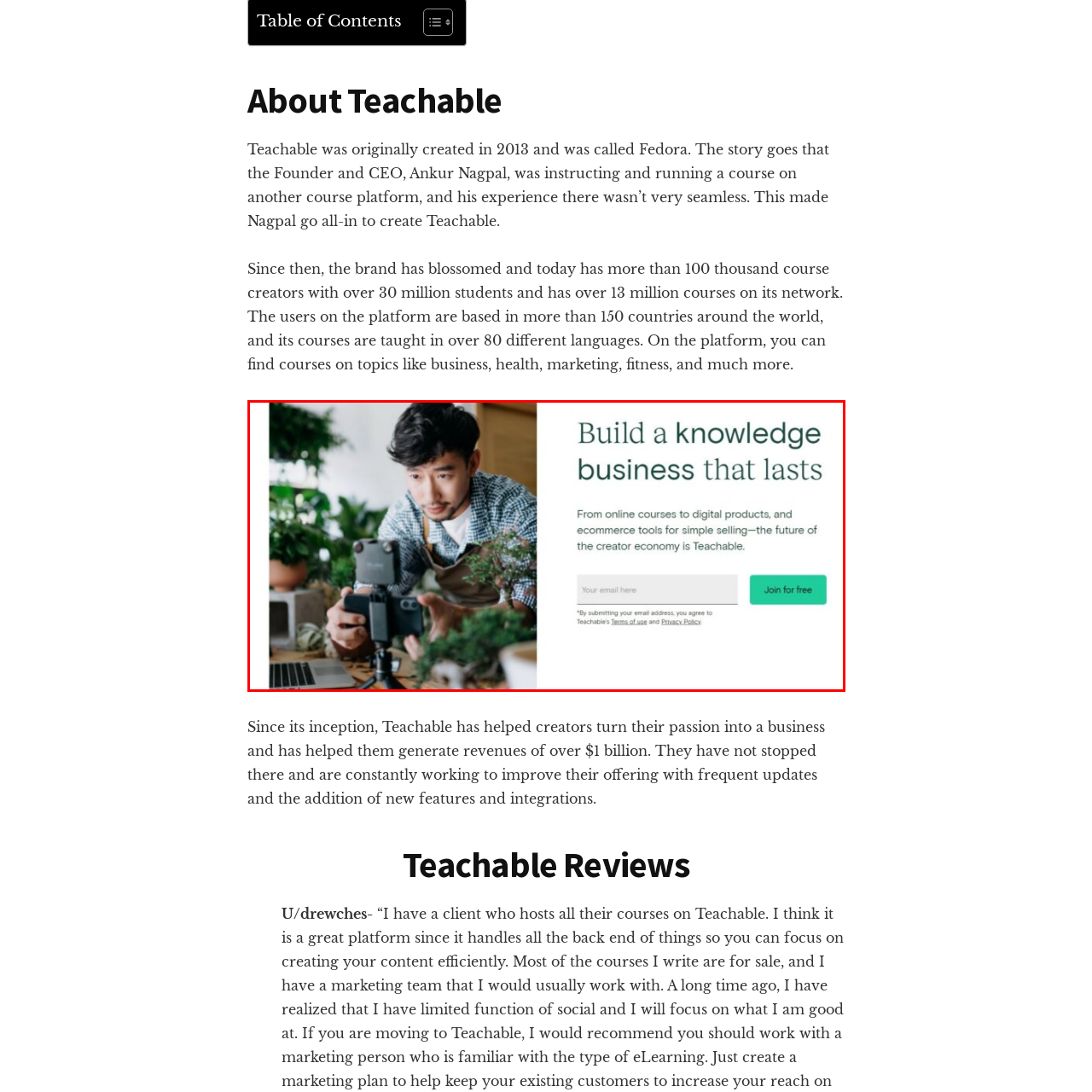What is the background setting of the workspace?
Focus on the area marked by the red bounding box and respond to the question with as much detail as possible.

The background of the workspace features greenery and a cozy setting, which adds a warm, inviting feel to the workspace, creating a comfortable environment for the man to focus on his content creation.